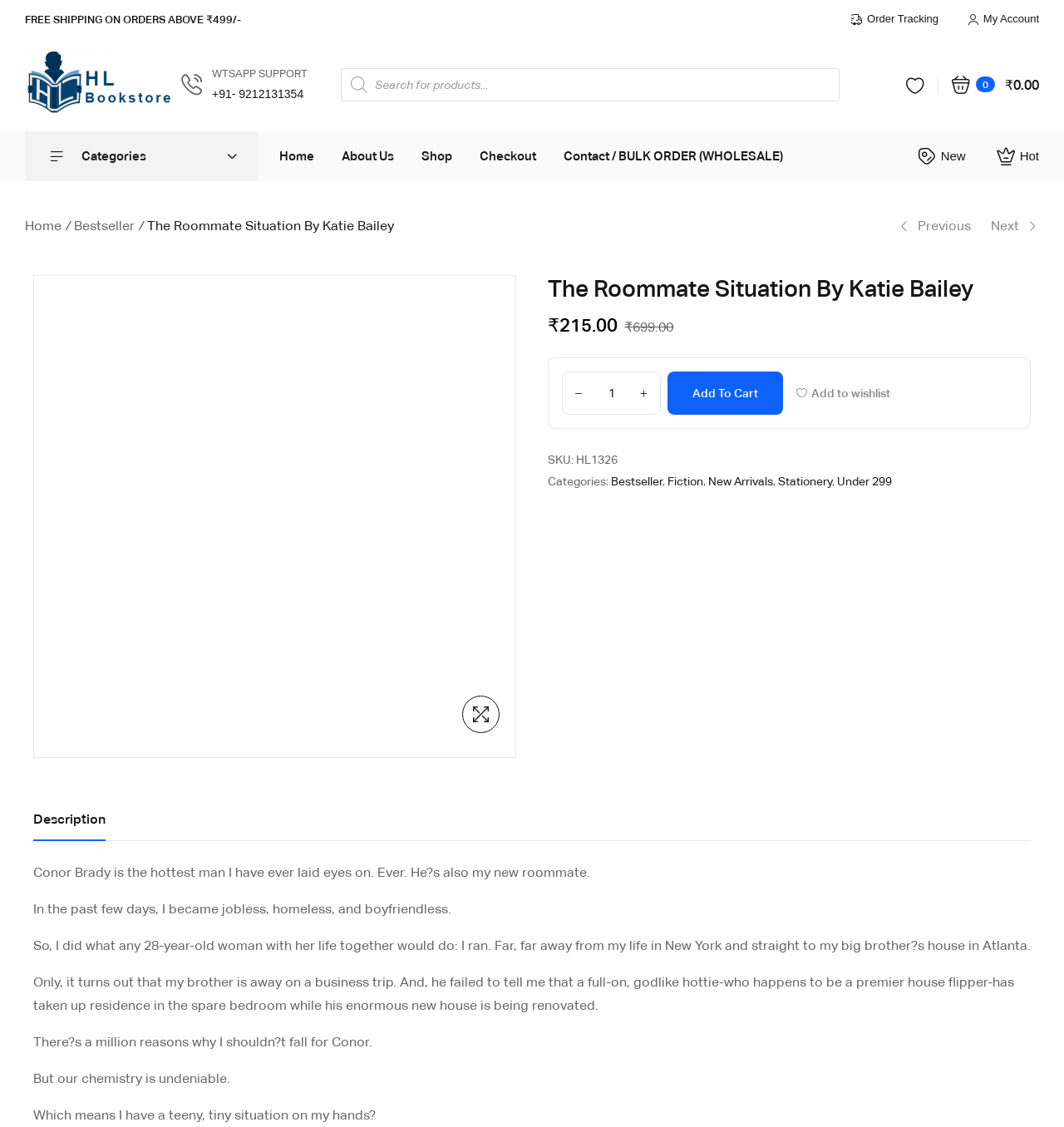Please identify the bounding box coordinates of the area that needs to be clicked to follow this instruction: "Add to cart".

[0.628, 0.33, 0.736, 0.368]